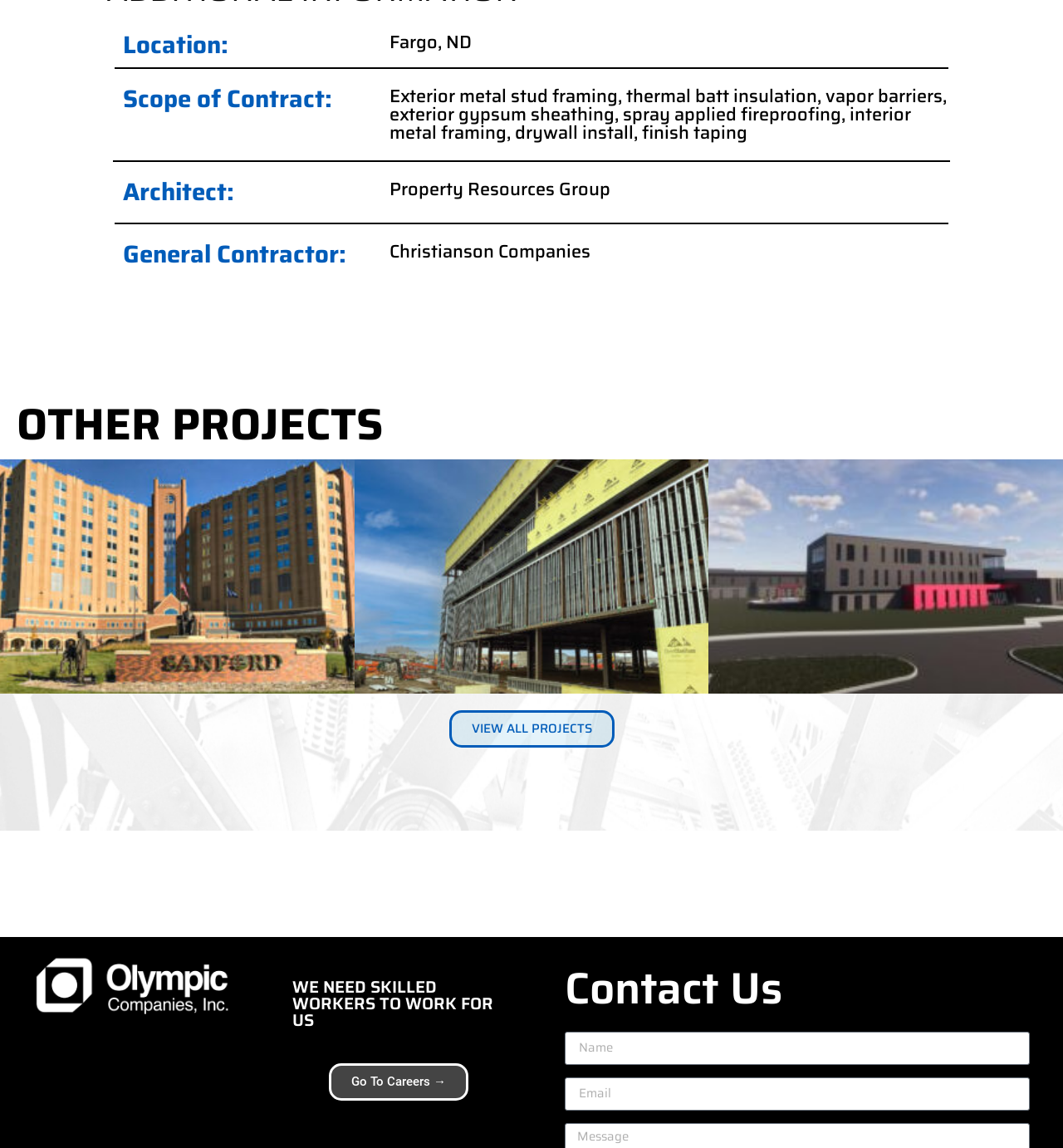What is the location of the project?
Using the image as a reference, answer the question in detail.

The location of the project can be found in the 'Location:' section at the top of the webpage, which states 'Fargo, ND'.